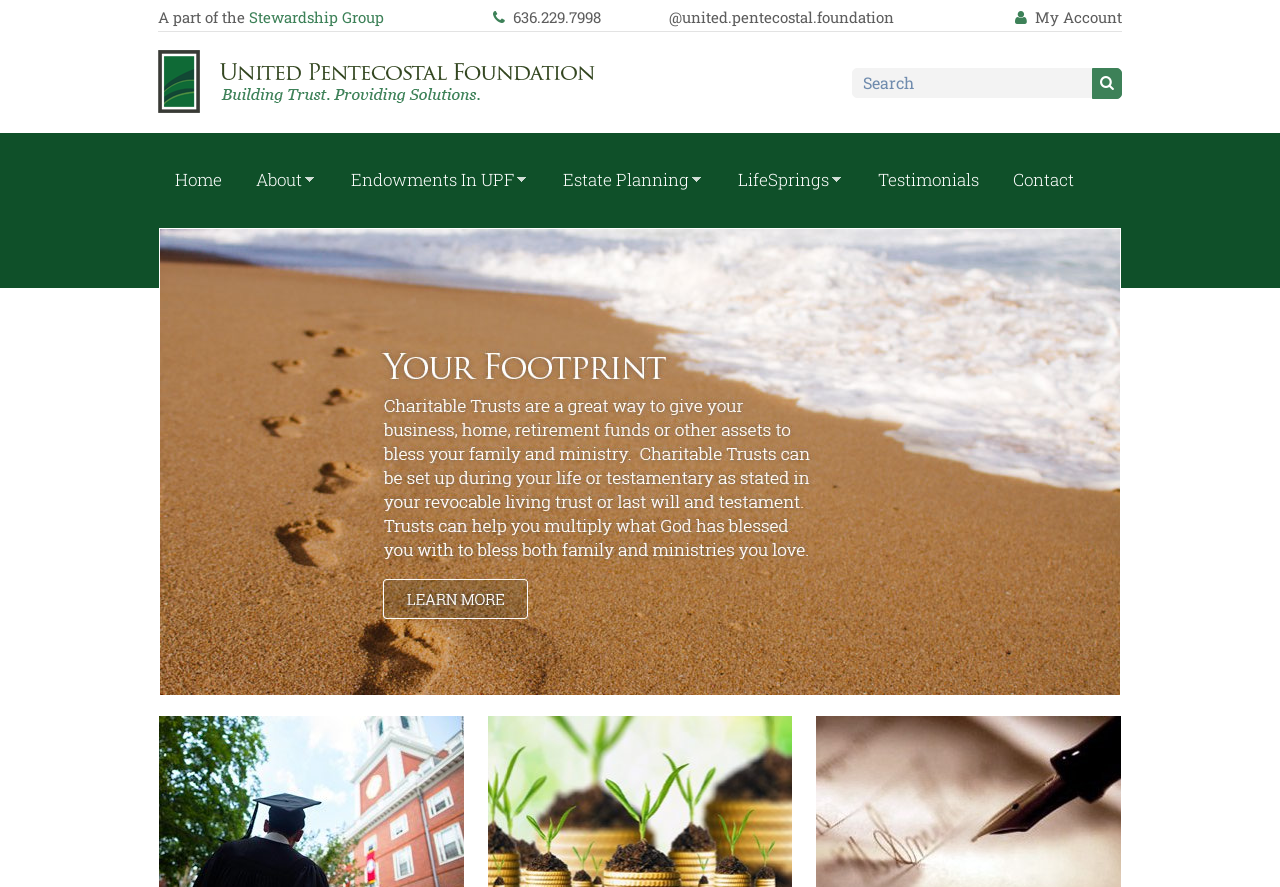Please determine the bounding box coordinates of the element to click in order to execute the following instruction: "Go to My Account". The coordinates should be four float numbers between 0 and 1, specified as [left, top, right, bottom].

[0.793, 0.011, 0.877, 0.028]